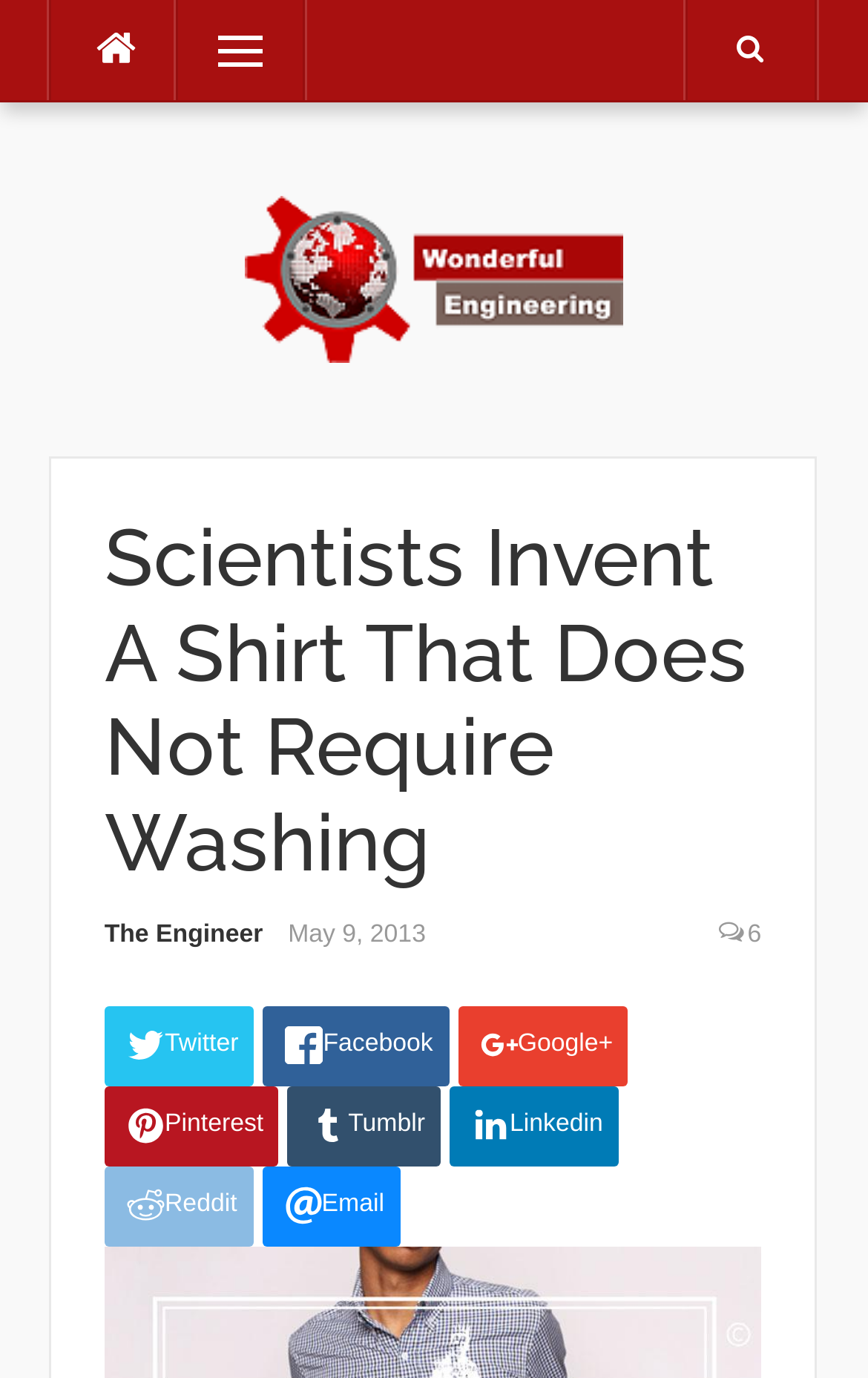Describe every aspect of the webpage in a detailed manner.

This webpage is about a scientific invention, specifically a shirt that does not require washing. At the top left corner, there is a link with a font awesome icon, followed by a "Menu" link. On the top right corner, there is another font awesome icon link. 

Below these links, there is a header section with a "Wonderful Engineering" link and an image with the same name. The header section takes up most of the width of the page. 

Inside the header section, there is a main heading that reads "Scientists Invent A Shirt That Does Not Require Washing". Below this heading, there are three links: "The Engineer", a time stamp "May 9, 2013", and a link with the text "6". 

Further down, there are several social media links, including Twitter, Facebook, Google+, Pinterest, Tumblr, Linkedin, Reddit, and Email, each accompanied by an image. These links are arranged in two rows, with four links in each row. The social media links take up the lower half of the page.